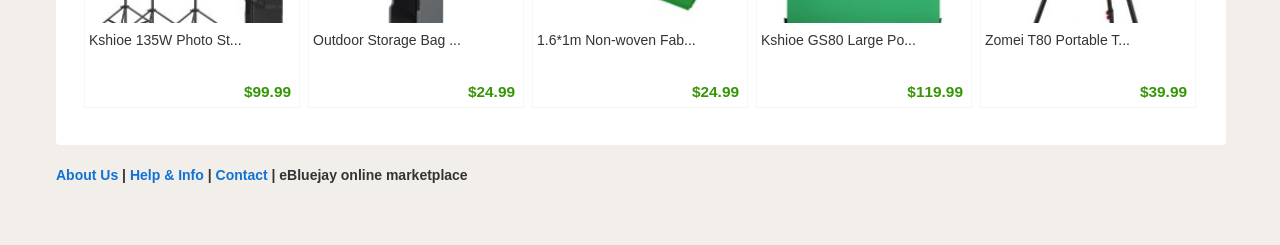Please determine the bounding box coordinates for the UI element described as: "About Us".

[0.044, 0.682, 0.092, 0.747]